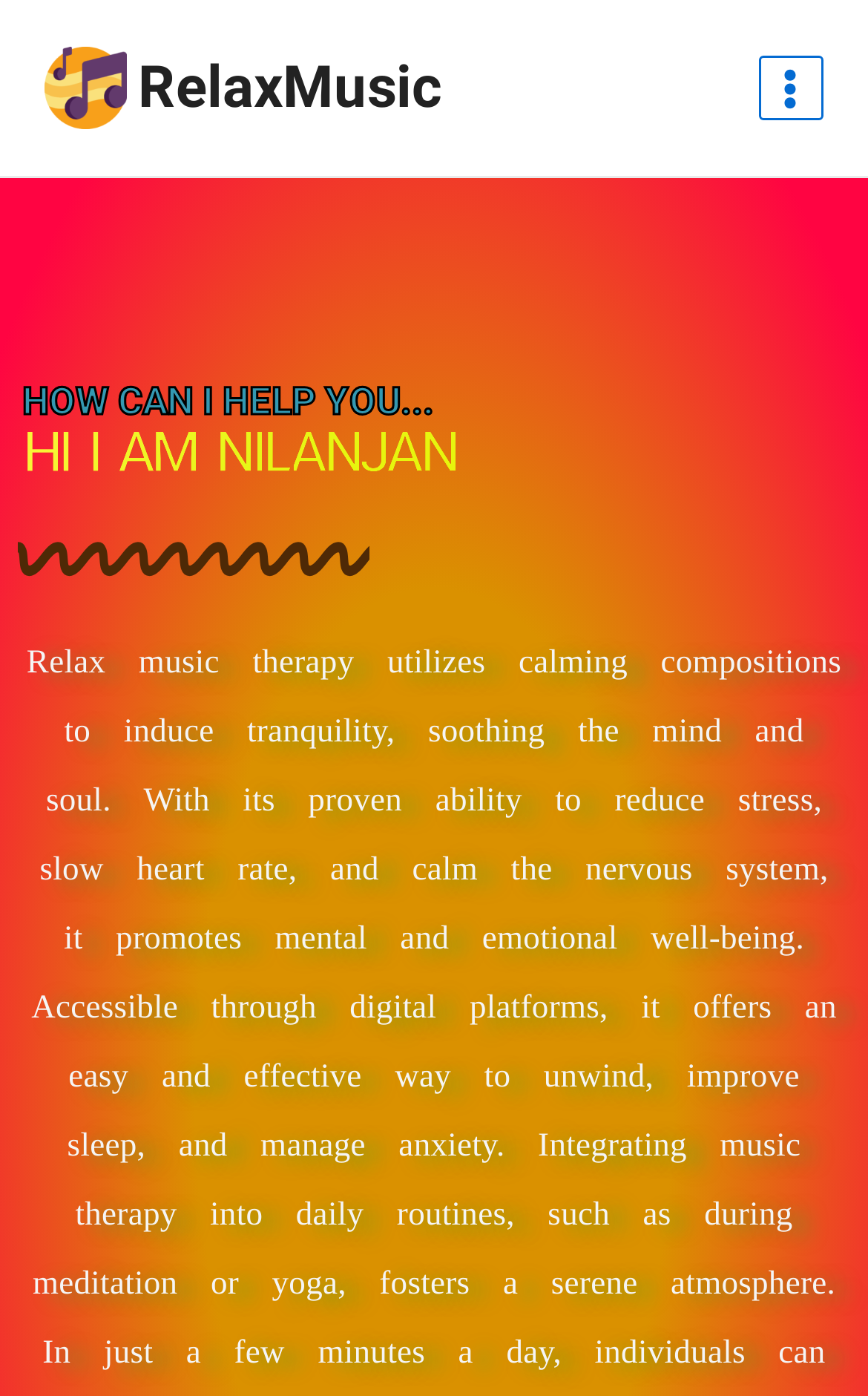Provide a comprehensive description of the webpage.

The webpage is titled "Home - RelaxMusic" and appears to be a music therapy website. At the top left, there is a link labeled "MusicT" accompanied by a small image, which is likely a logo. To the right of this link, there is another link labeled "RelaxMusic", which may be a navigation link or a brand identifier.

On the top right, there is a button labeled "Main Menu" that is not currently expanded. This button contains a small image, but its purpose is unclear. Below the main menu button, there are two headings. The first heading reads "HOW CAN I HELP YOU..." and the second heading reads "HI I AM NILANJAN". These headings are likely introductory or welcoming messages from the website's author, Nilanjan.

The meta description suggests that the website focuses on relaxing music therapy, which can reduce stress and slow heart rate. However, there is no clear indication of how this therapy is provided or what content is available on the website.